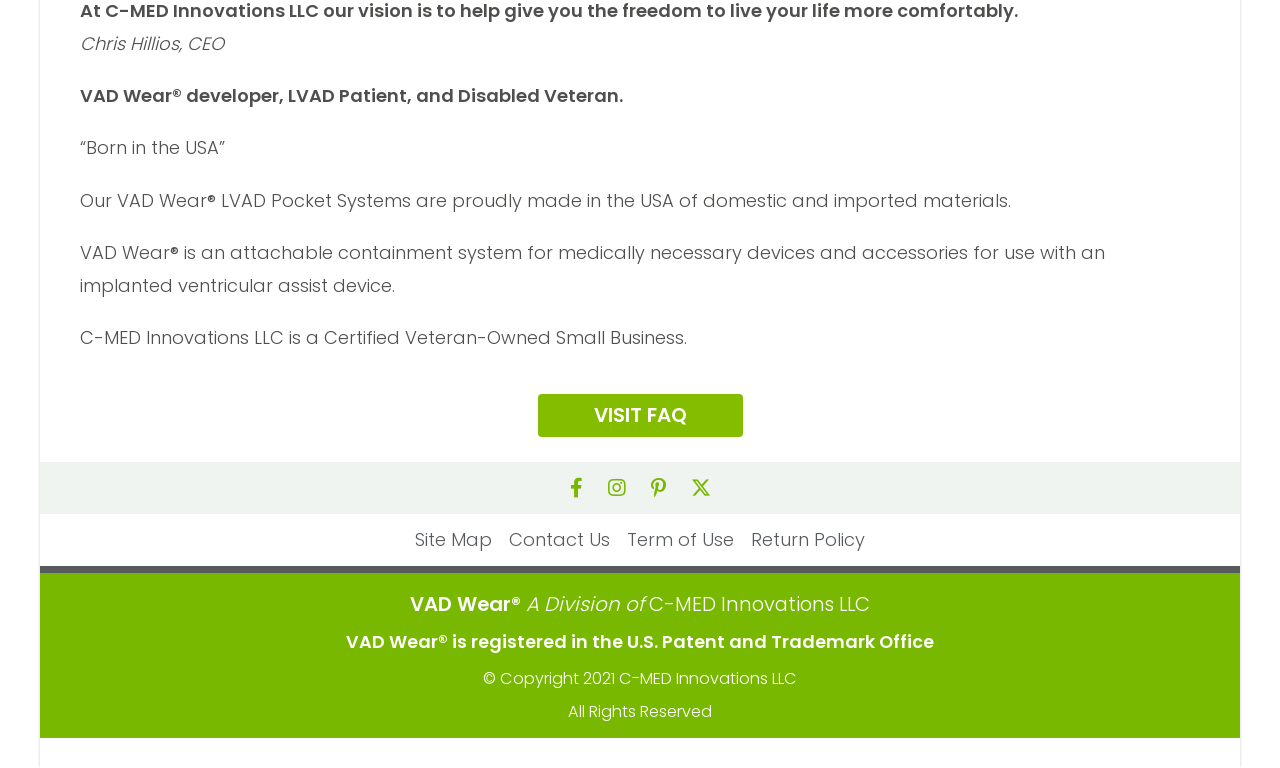Show the bounding box coordinates for the HTML element described as: "title="twitter"".

None